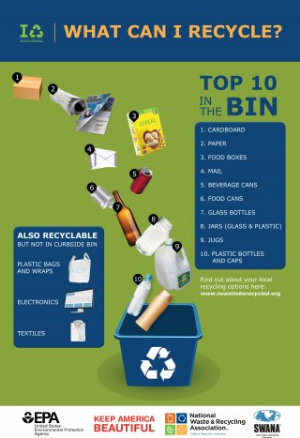Create an extensive and detailed description of the image.

This infographic titled "Top 10 in the Bin" visually presents the most commonly recyclable items, guiding individuals on what they can include in their recycling efforts. It highlights items such as cardboard, paper, food boxes, mail, beverage cans, food cans, glass bottles, glass and plastic jars, jugs, and plastic bottles and caps. The design encourages readers to be mindful of recycling practices and includes a section for items that can be recycled but should not be placed in curbside bins, such as plastic bags, wraps, electronics, and textiles. The vibrant colors and clear layout enhance the infographic’s appeal, making it an effective resource for promoting recycling awareness. For more information on finding local recycling options, viewers are directed to visit a linked website.